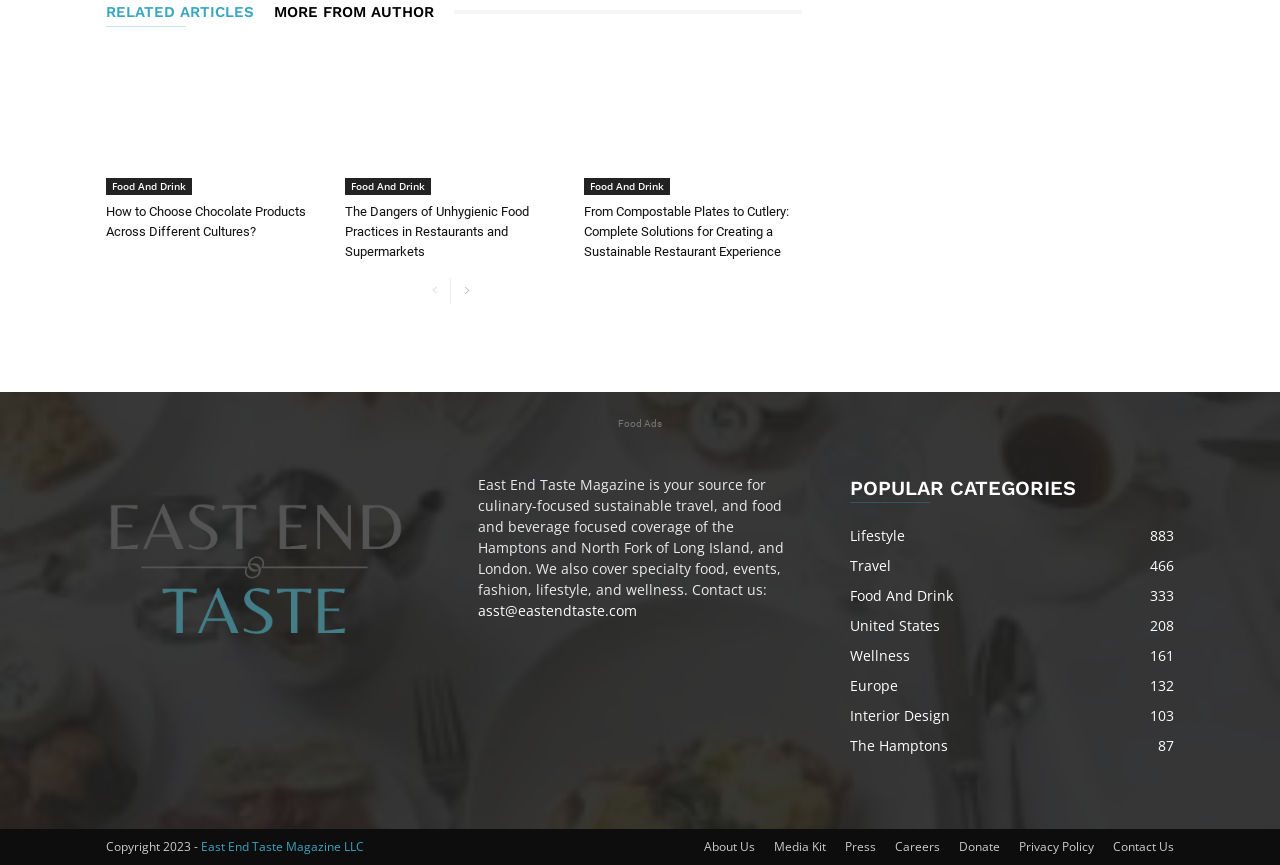What is the category of the article 'How to Choose Chocolate Products Across Different Cultures?'?
Look at the image and respond to the question as thoroughly as possible.

I found the link 'How to Choose Chocolate Products Across Different Cultures?' and its corresponding category 'Food And Drink' which is located above it.